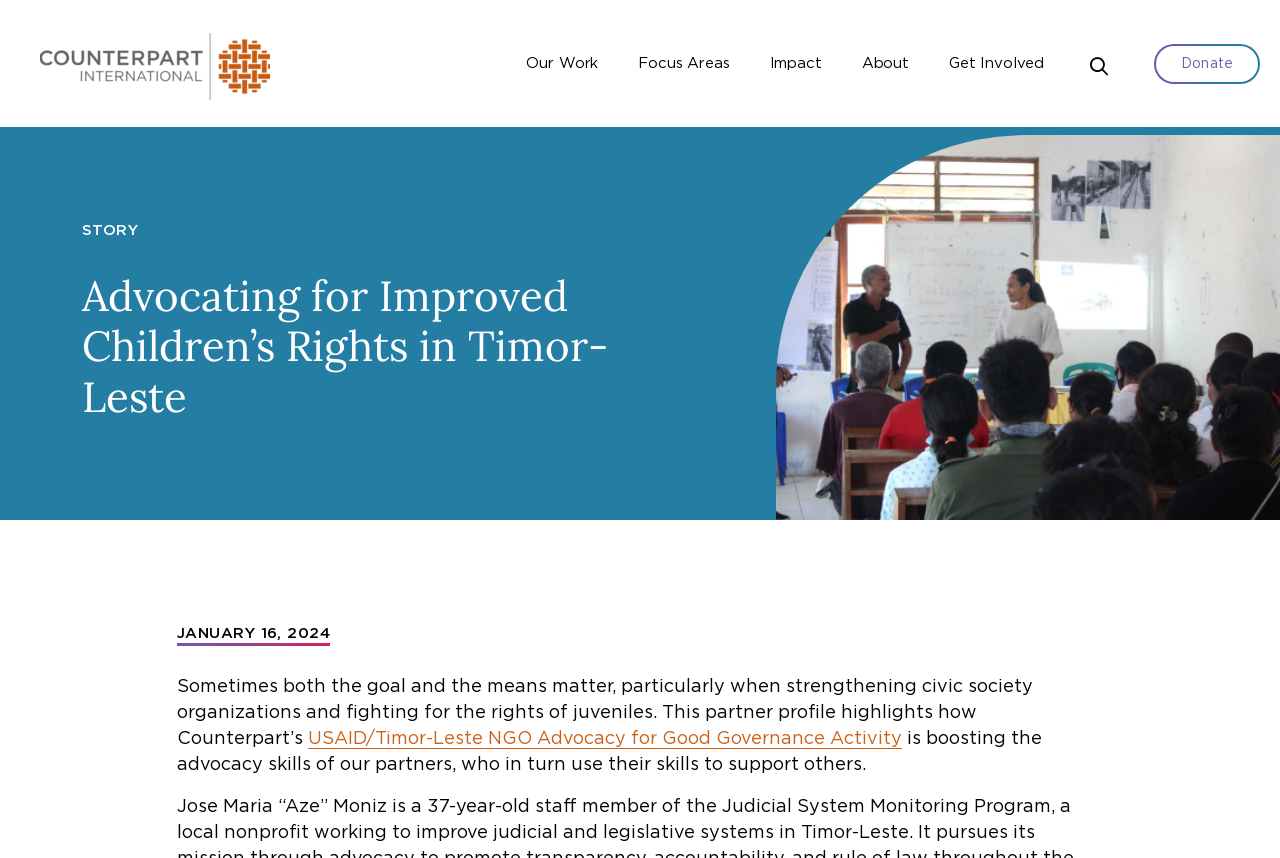Locate the bounding box coordinates of the clickable region to complete the following instruction: "Search for something."

[0.847, 0.054, 0.87, 0.1]